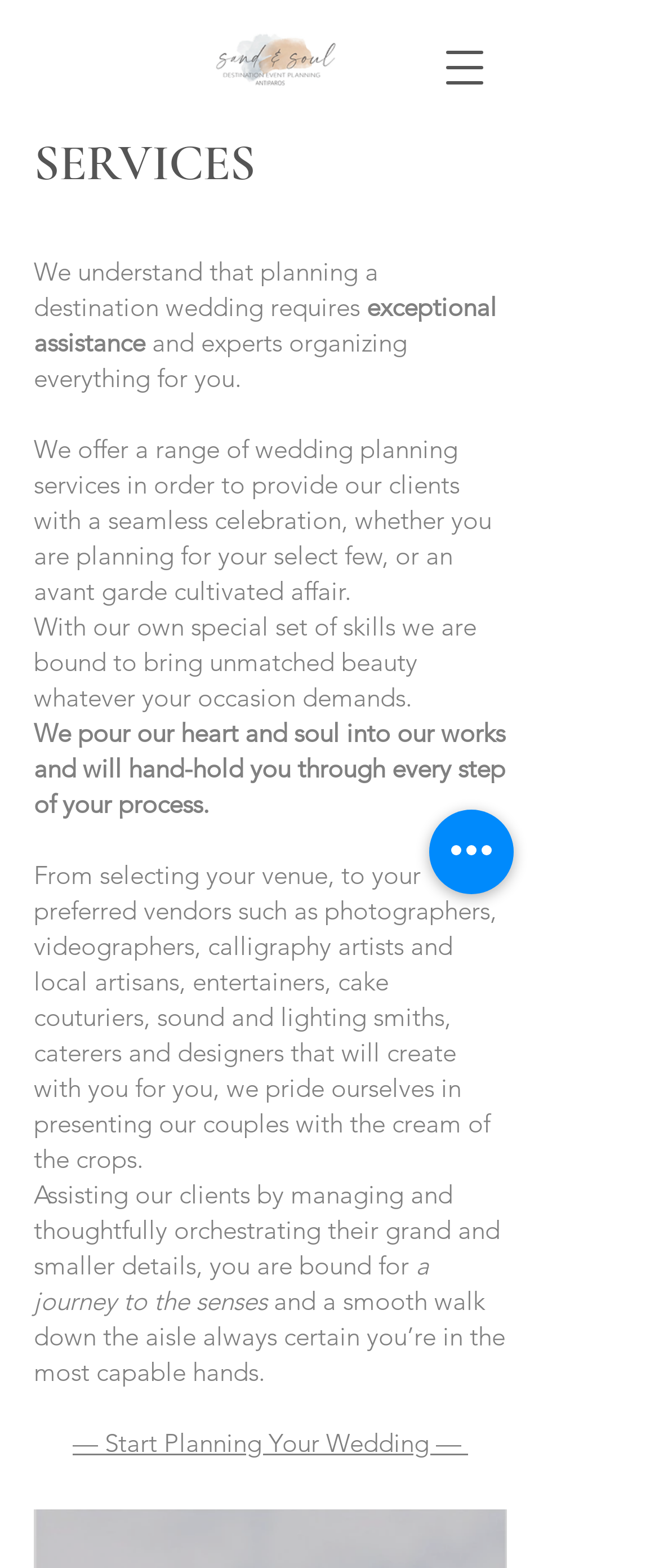What does the website pride itself in presenting to its clients?
Please answer the question with a single word or phrase, referencing the image.

The cream of the crops